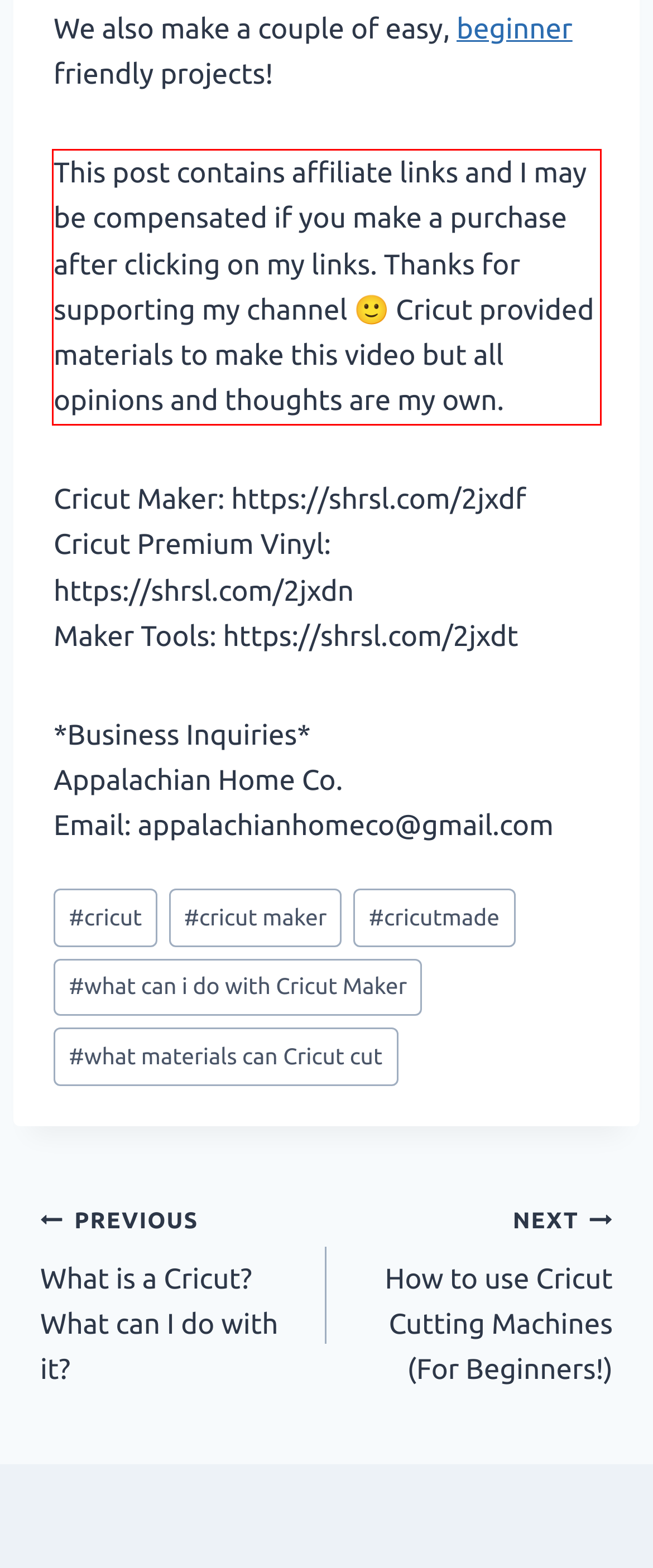Given a screenshot of a webpage containing a red bounding box, perform OCR on the text within this red bounding box and provide the text content.

This post contains affiliate links and I may be compensated if you make a purchase after clicking on my links. Thanks for supporting my channel 🙂 Cricut provided materials to make this video but all opinions and thoughts are my own.